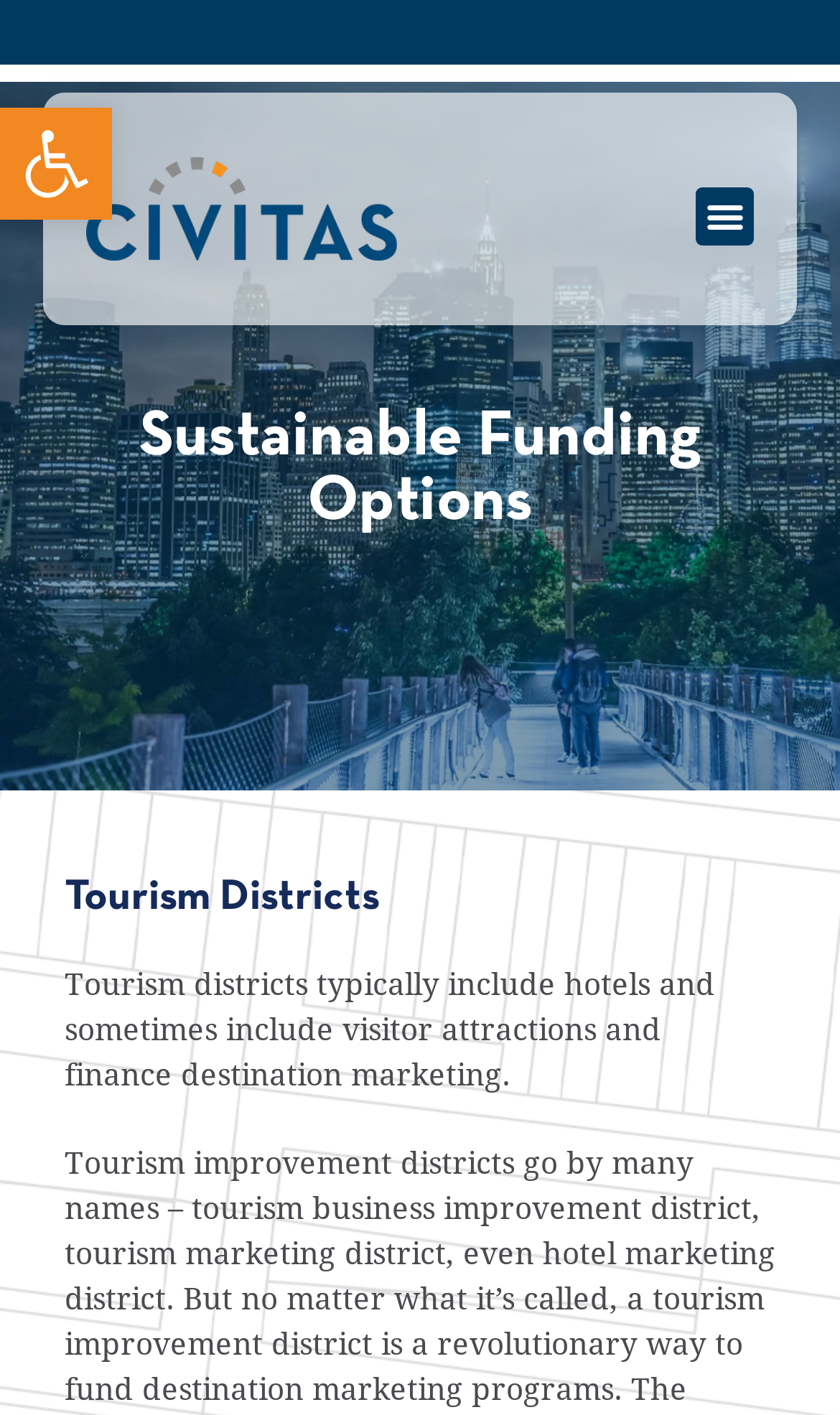Explain in detail what you observe on this webpage.

The webpage is about sustainable funding options, specifically focusing on tourism districts. At the top left corner, there is a link to "Civitas" accompanied by an image with the same name. On the top right corner, there is a "Menu Toggle" button. 

Below the top section, there is a heading that reads "Sustainable Funding Options" spanning almost the entire width of the page. Underneath this heading, there is another heading titled "Tourism Districts" located near the top left area of the page. 

Following the "Tourism Districts" heading, there is a paragraph of text that explains what tourism districts typically include, such as hotels, visitor attractions, and financing for destination marketing. This text is positioned below the "Tourism Districts" heading and takes up about a quarter of the page's width. 

At the top left edge of the page, there is a button to "Open toolbar Accessibility Tools" accompanied by a small image with the same name.